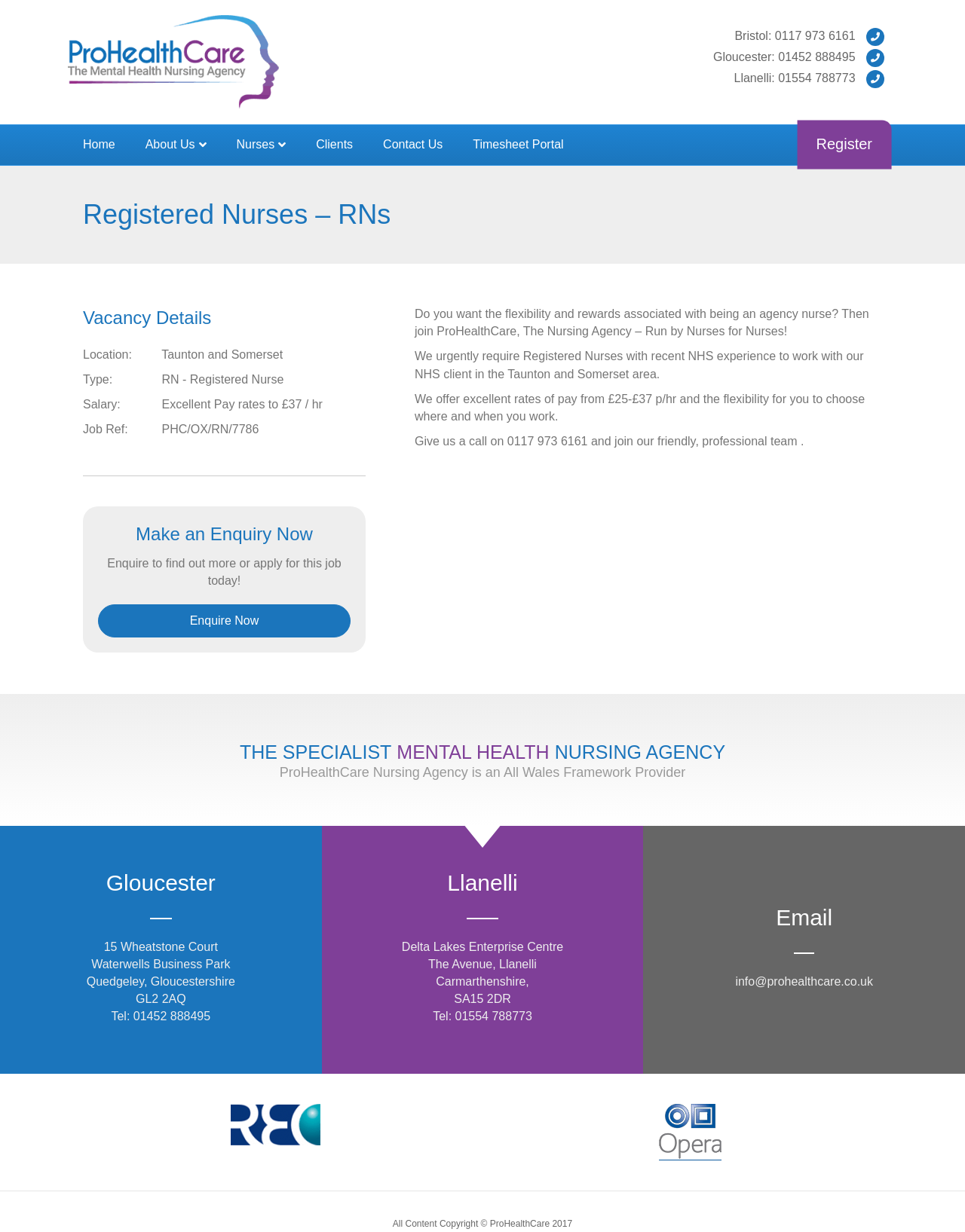Highlight the bounding box coordinates of the element you need to click to perform the following instruction: "Click the 'ProHealthCare' logo."

[0.07, 0.044, 0.289, 0.055]